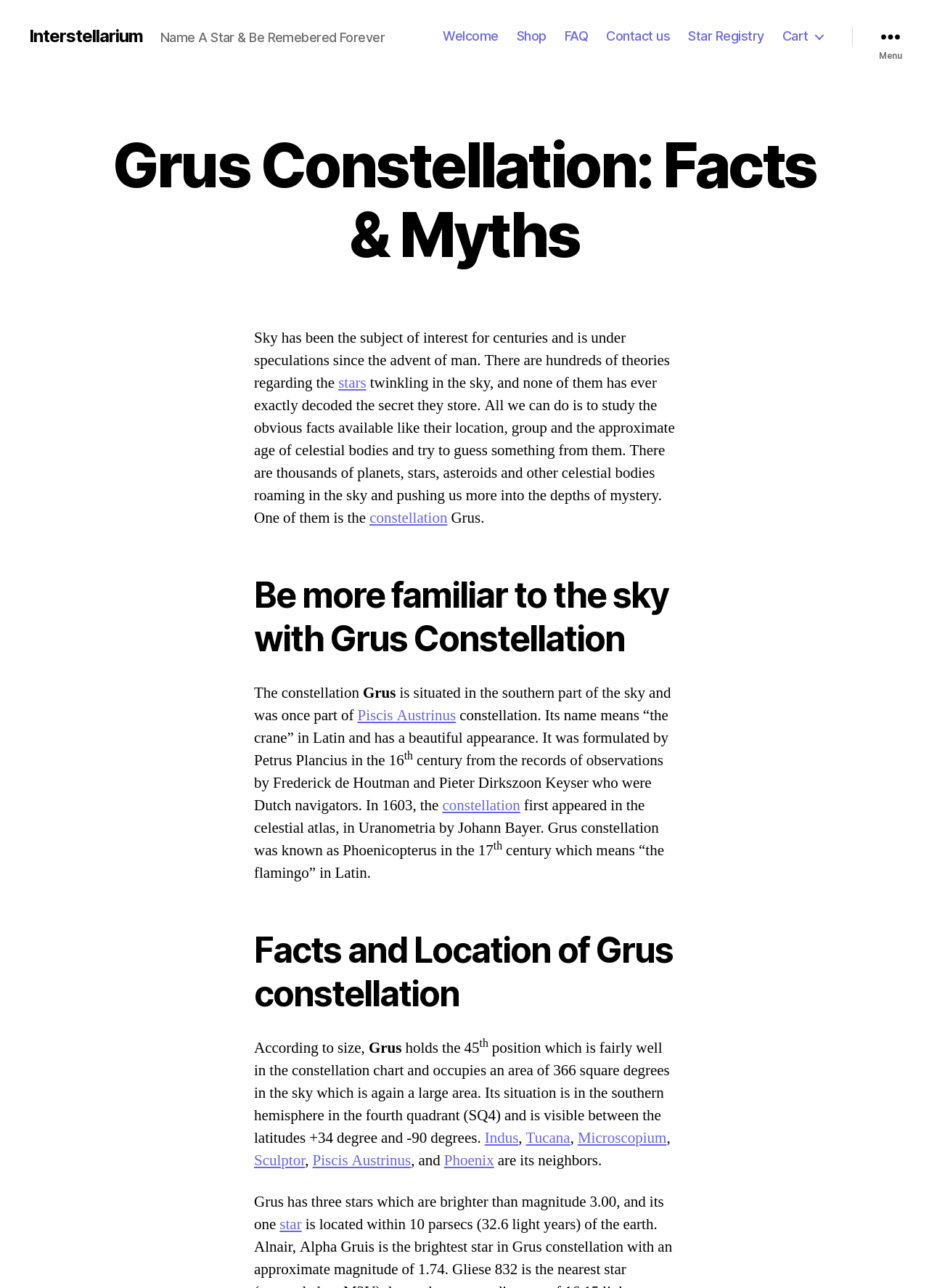Refer to the image and provide an in-depth answer to the question:
How many stars are brighter than magnitude 3.00 in Grus?

According to the text, 'Grus has three stars which are brighter than magnitude 3.00, and its one'...